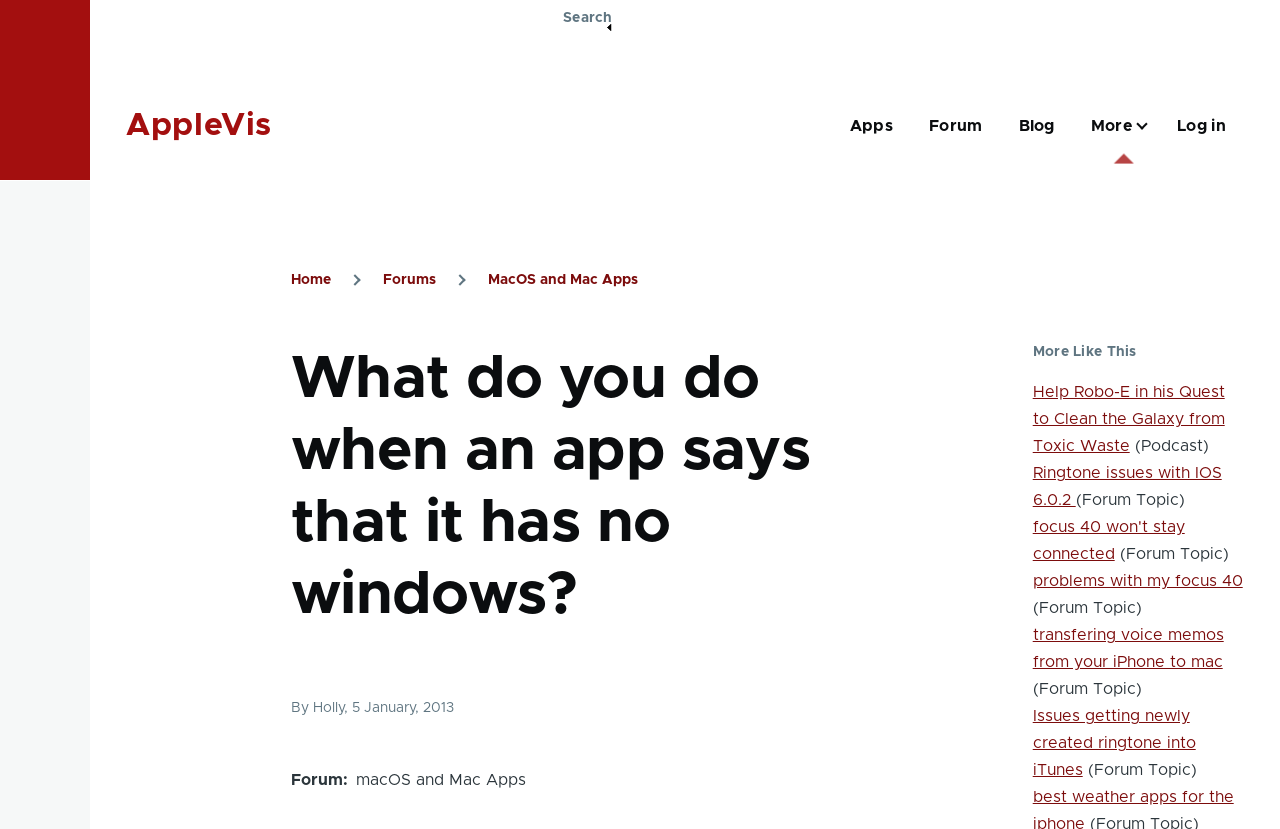Please identify the bounding box coordinates of the element that needs to be clicked to execute the following command: "Search for something". Provide the bounding box using four float numbers between 0 and 1, formatted as [left, top, right, bottom].

[0.44, 0.0, 0.479, 0.217]